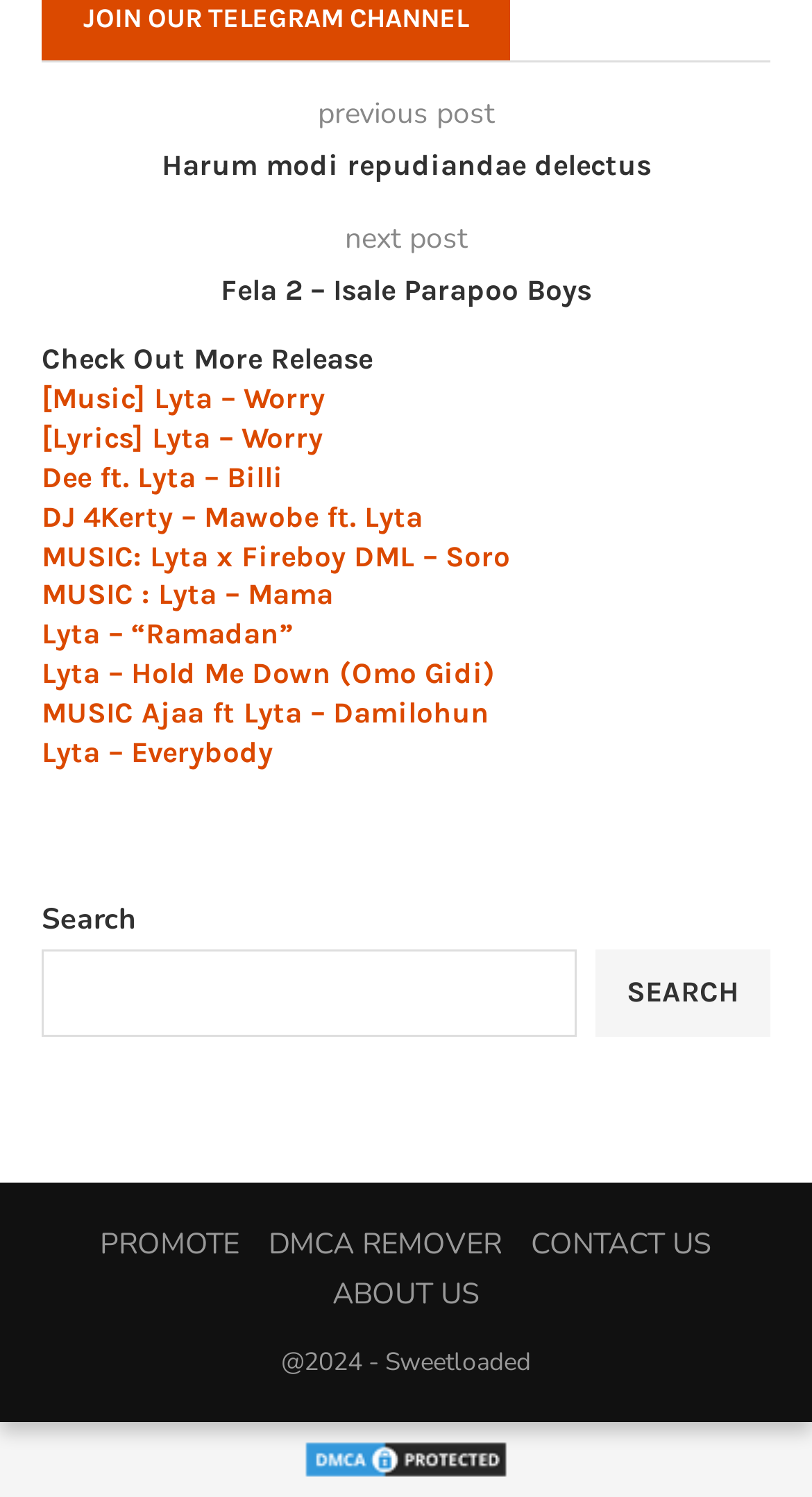Determine the bounding box coordinates of the area to click in order to meet this instruction: "promote your content".

[0.123, 0.818, 0.295, 0.844]